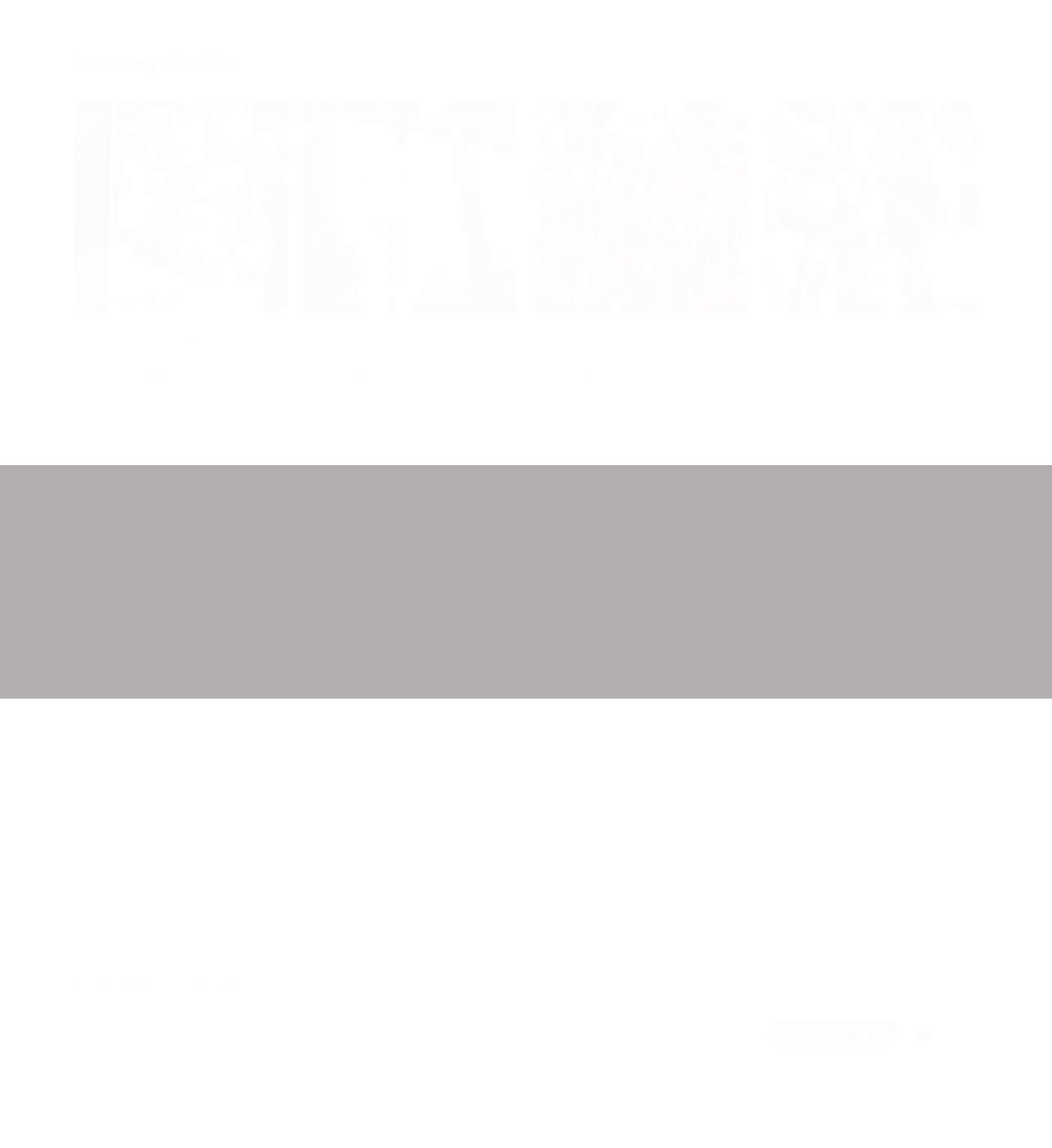Answer briefly with one word or phrase:
How many products are displayed on this page?

4